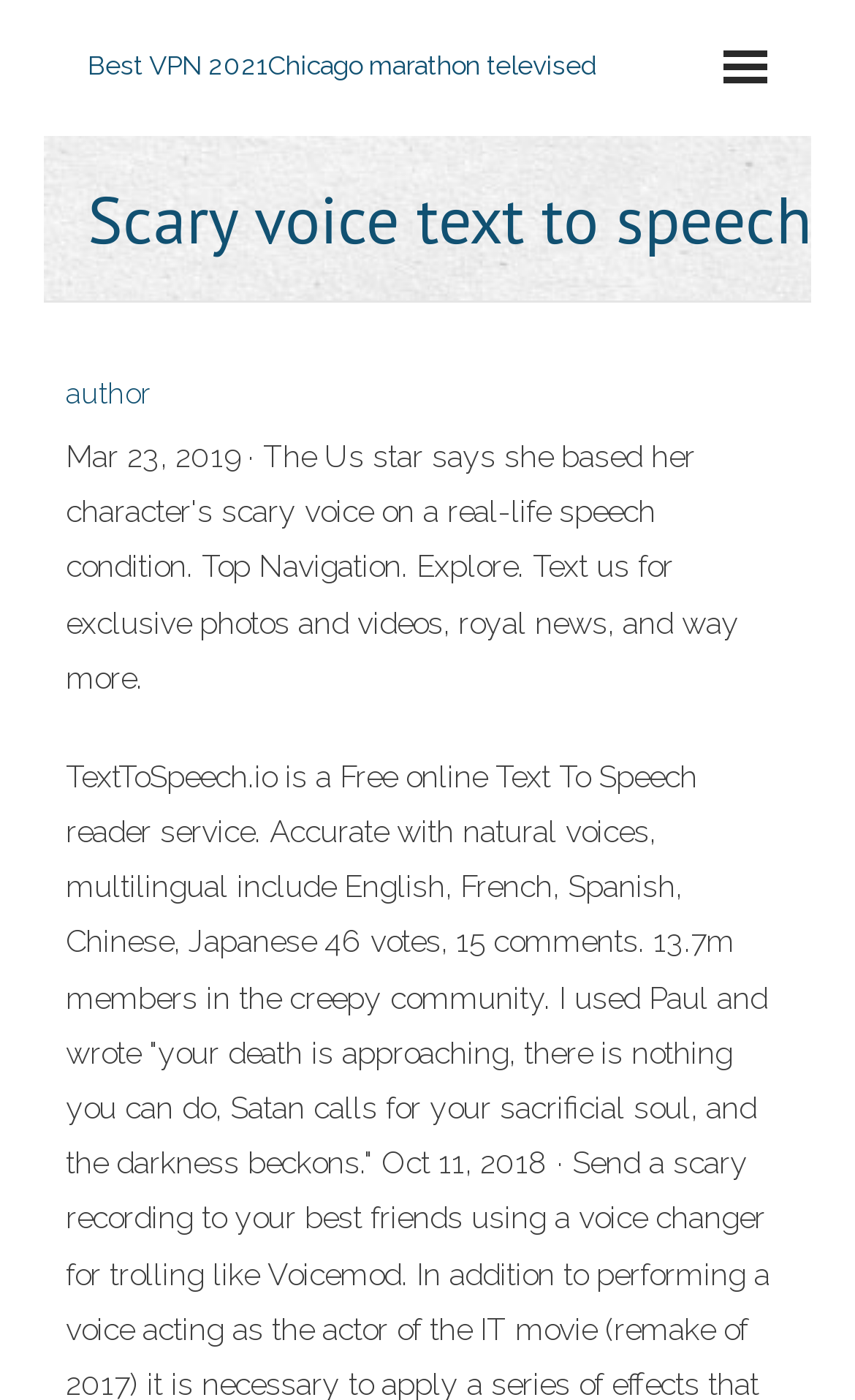Show the bounding box coordinates for the HTML element as described: "author".

[0.077, 0.269, 0.177, 0.292]